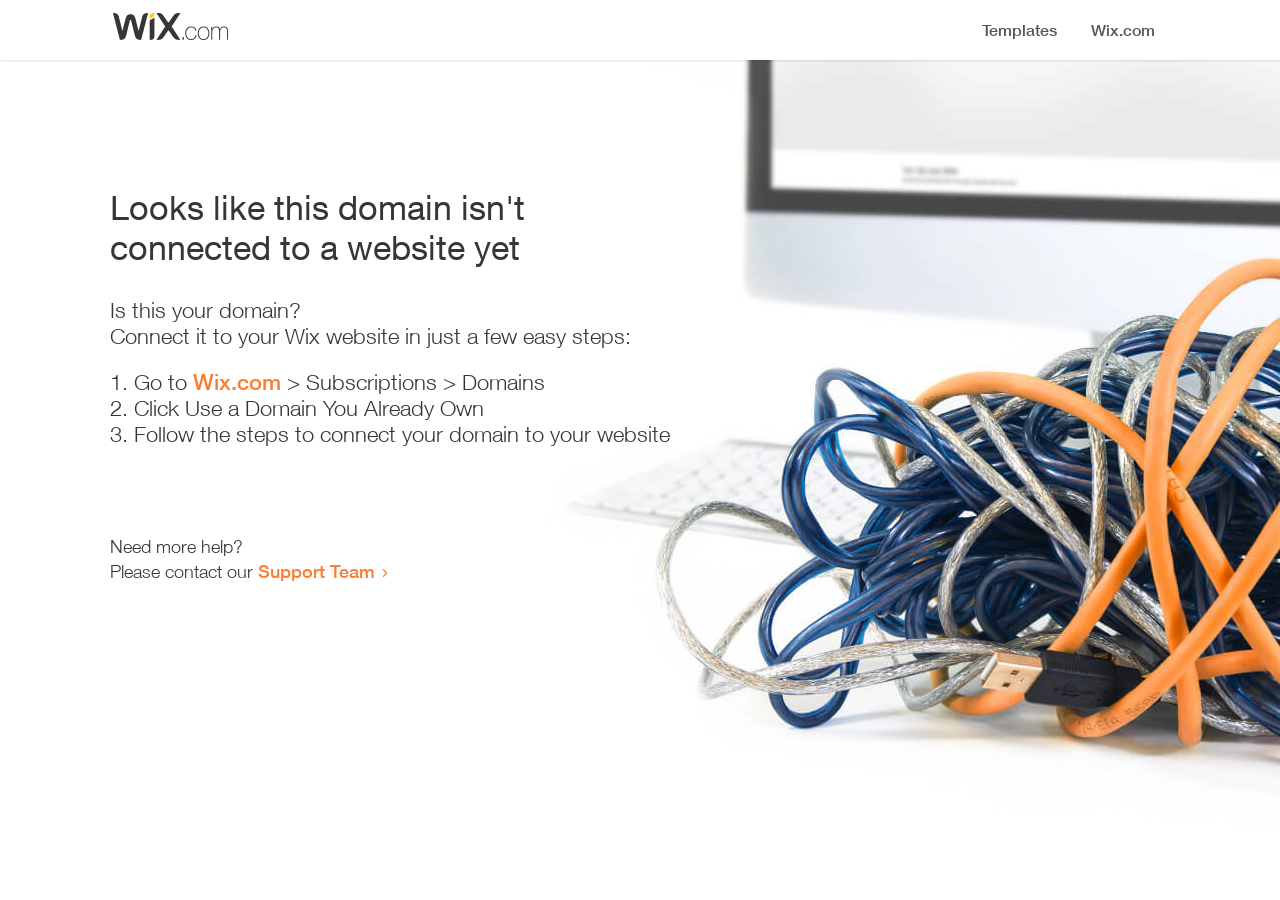Extract the bounding box of the UI element described as: "Wix.com".

[0.151, 0.41, 0.22, 0.439]